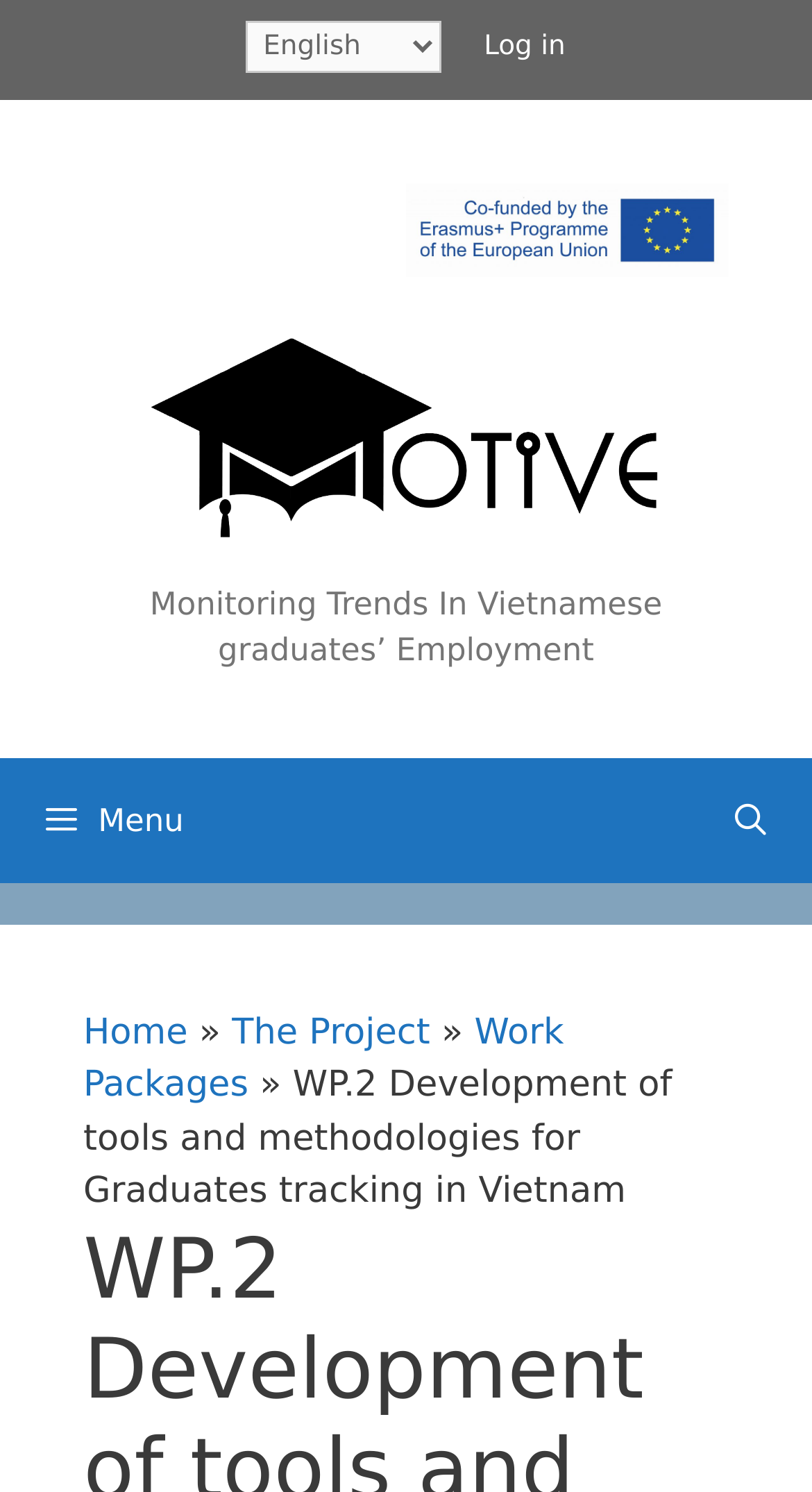Utilize the information from the image to answer the question in detail:
What is the full name of the project?

I found the answer by looking at the static text element with the text 'Monitoring Trends In Vietnamese graduates’ Employment' which is located below the project name 'MOTIVE Project'.